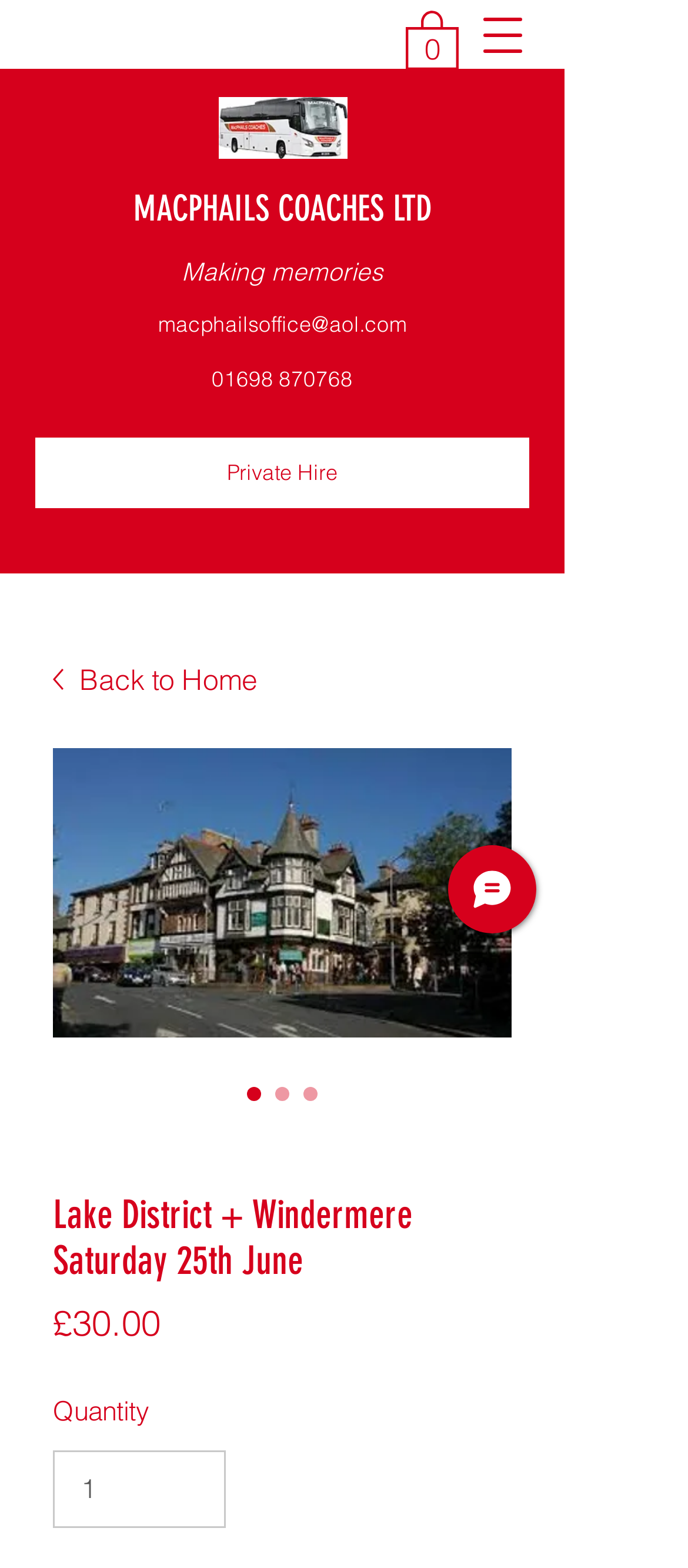What is the company name?
Make sure to answer the question with a detailed and comprehensive explanation.

I found the company name by looking at the link element with the text 'MACPHAILS COACHES LTD' at coordinates [0.194, 0.119, 0.627, 0.146].